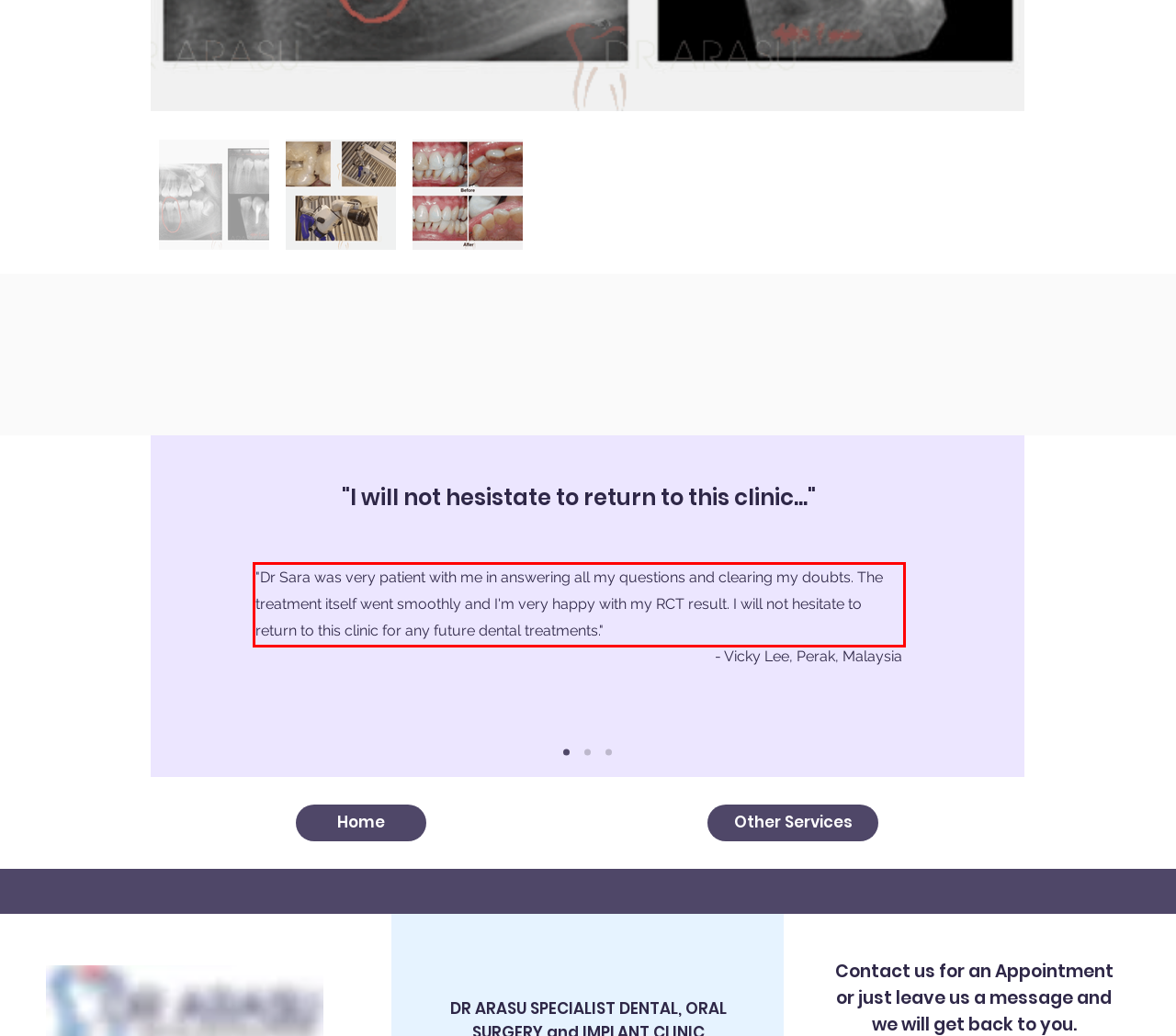In the screenshot of the webpage, find the red bounding box and perform OCR to obtain the text content restricted within this red bounding box.

"Dr Sara was very patient with me in answering all my questions and clearing my doubts. The treatment itself went smoothly and I'm very happy with my RCT result. I will not hesitate to return to this clinic for any future dental treatments."